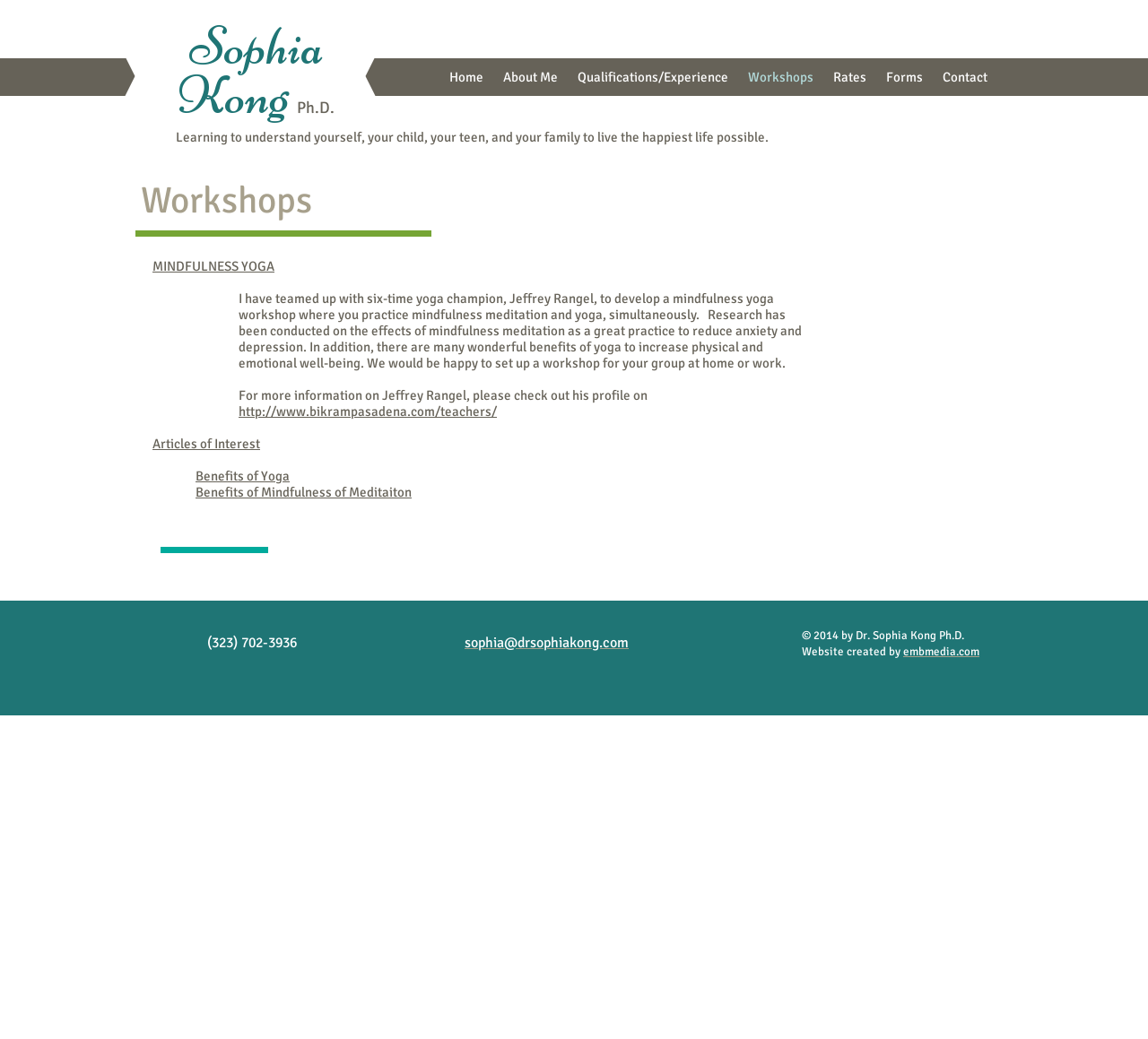Provide a brief response using a word or short phrase to this question:
What is the name of the person offering workshops?

Sophia Kong